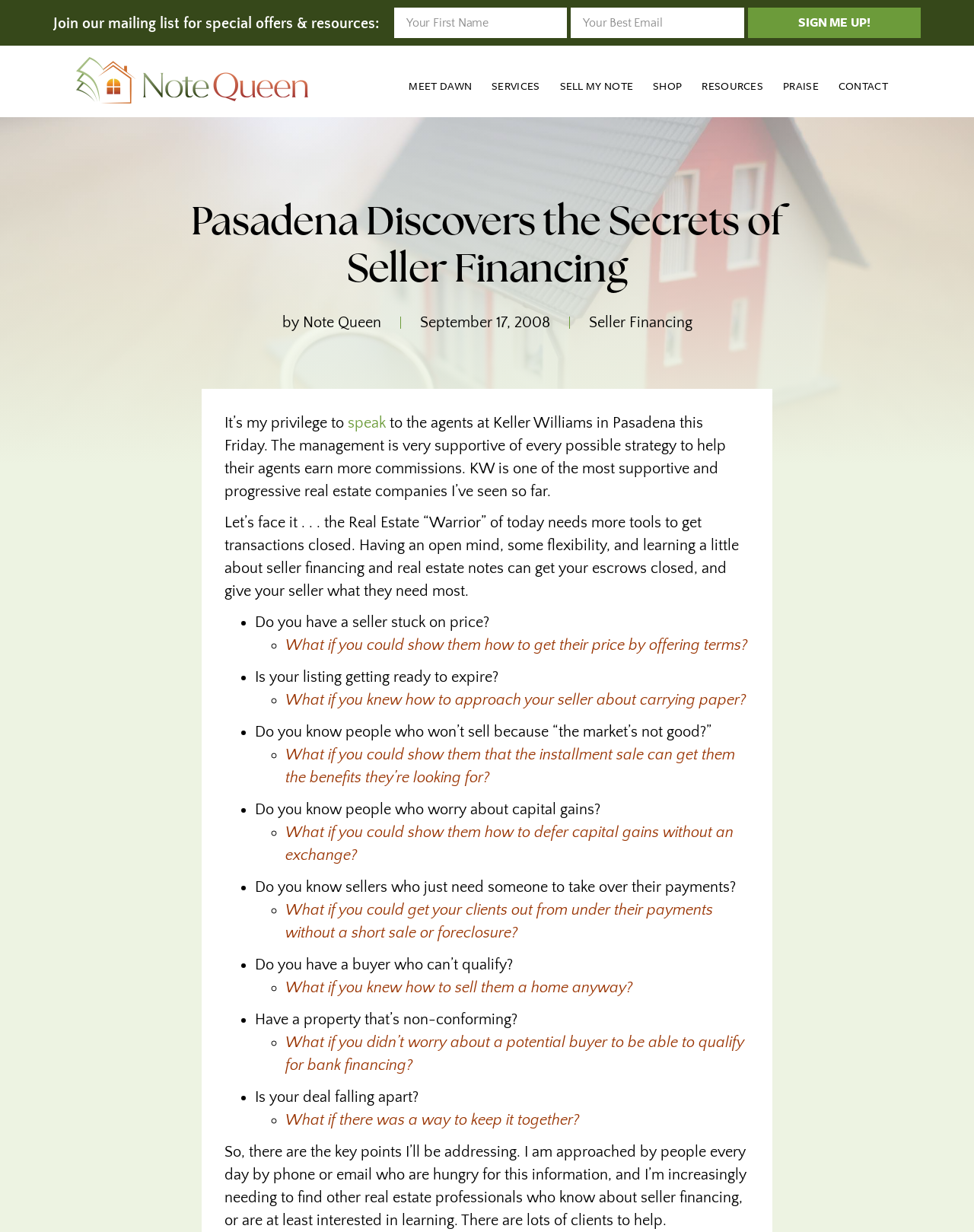What is the topic of the webpage?
Provide a one-word or short-phrase answer based on the image.

Seller Financing